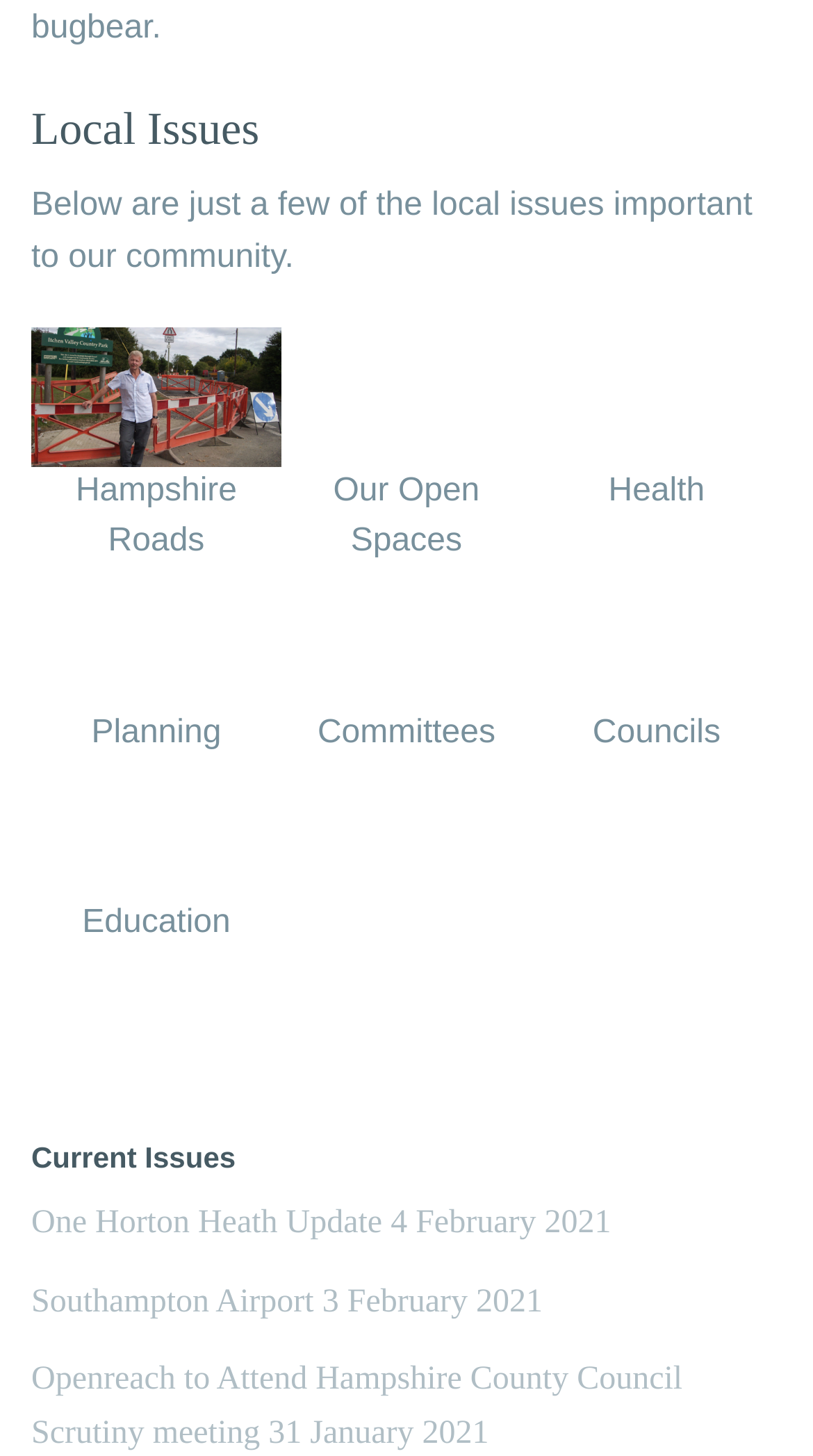Give a one-word or short phrase answer to this question: 
How many current issues are listed?

3